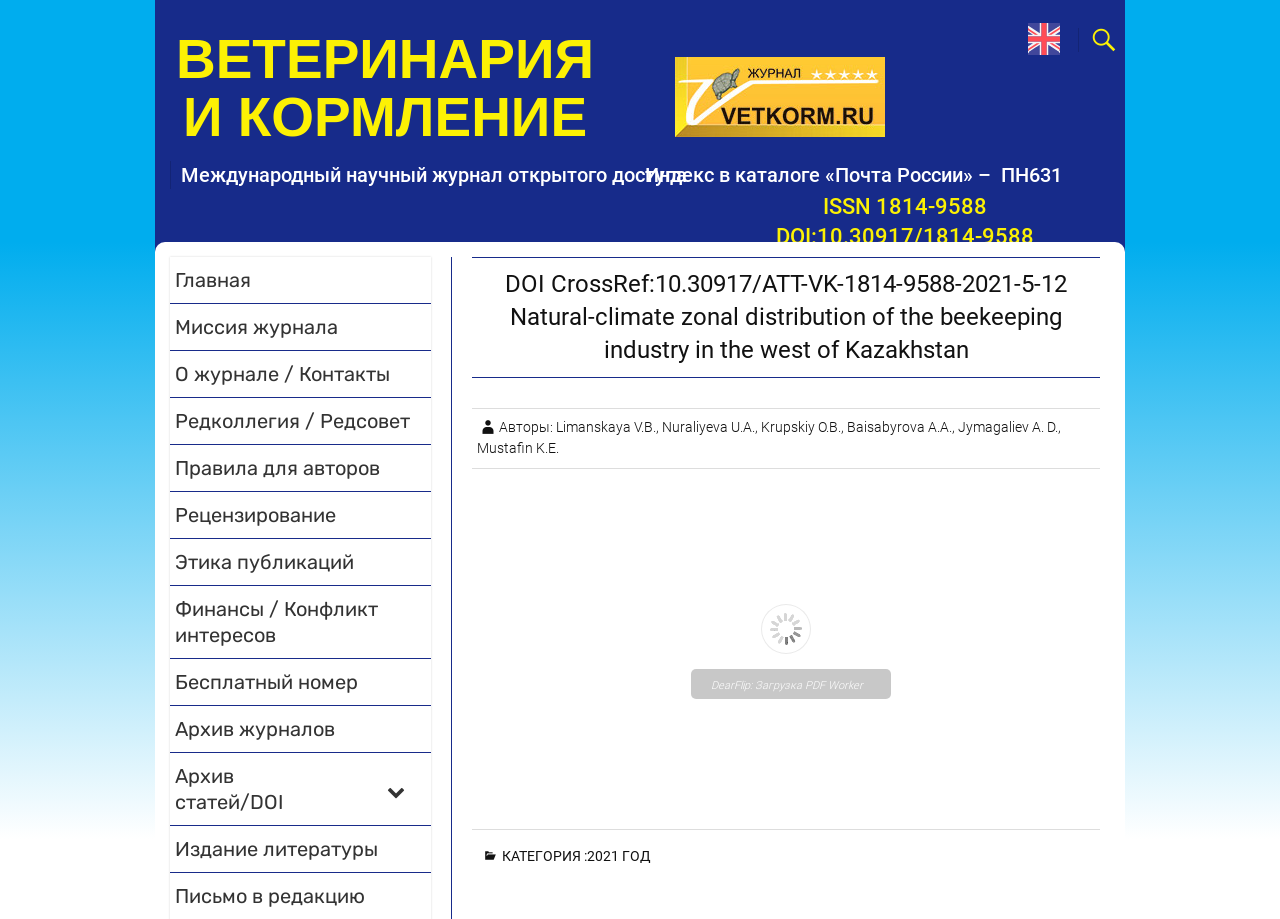Determine the webpage's heading and output its text content.

DOI CrossRef:10.30917/ATT-VK-1814-9588-2021-5-12 Natural-climate zonal distribution of the beekeeping industry in the west of Kazakhstan